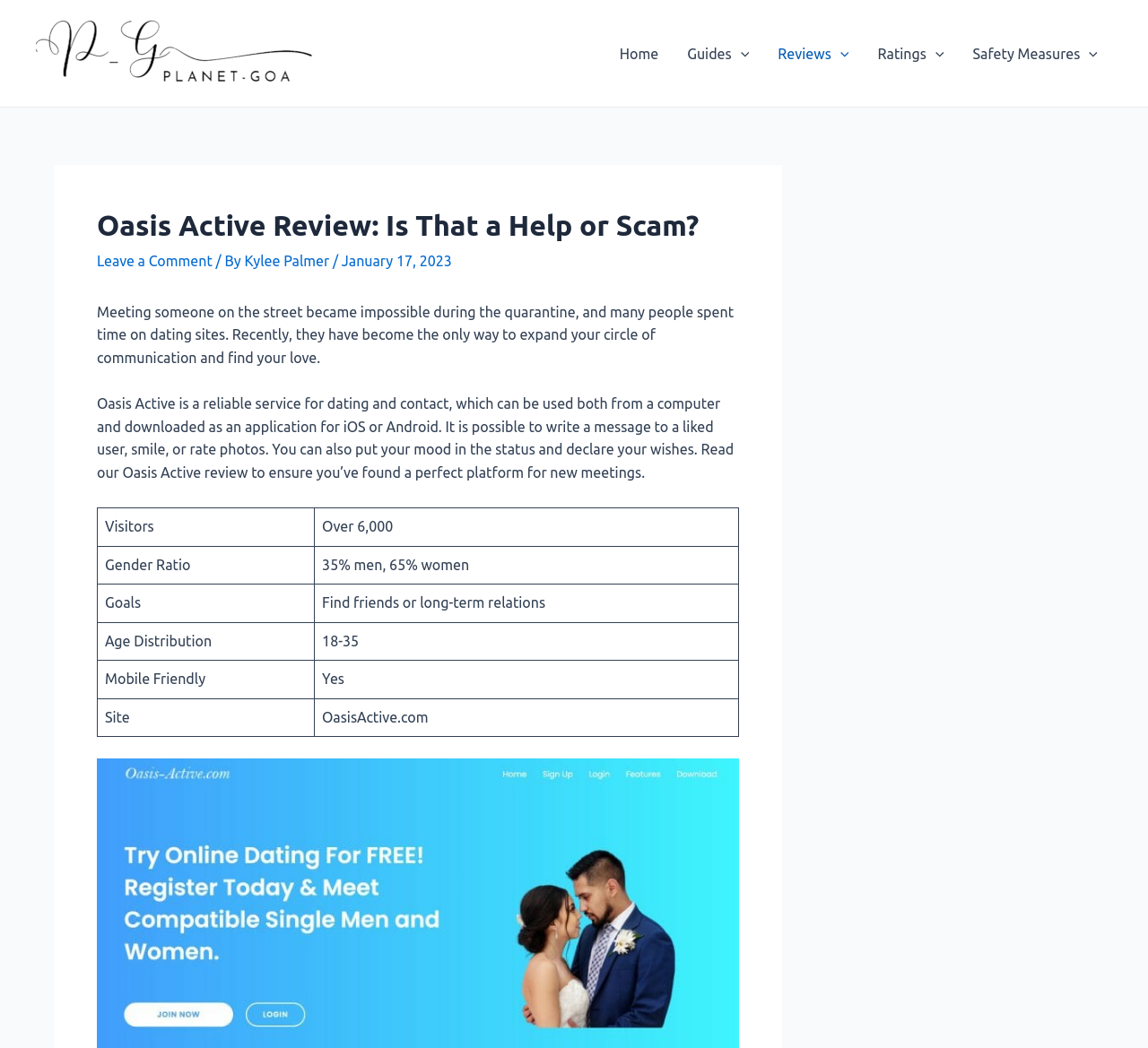Please find the bounding box coordinates of the element that you should click to achieve the following instruction: "Leave a comment". The coordinates should be presented as four float numbers between 0 and 1: [left, top, right, bottom].

[0.084, 0.242, 0.185, 0.257]